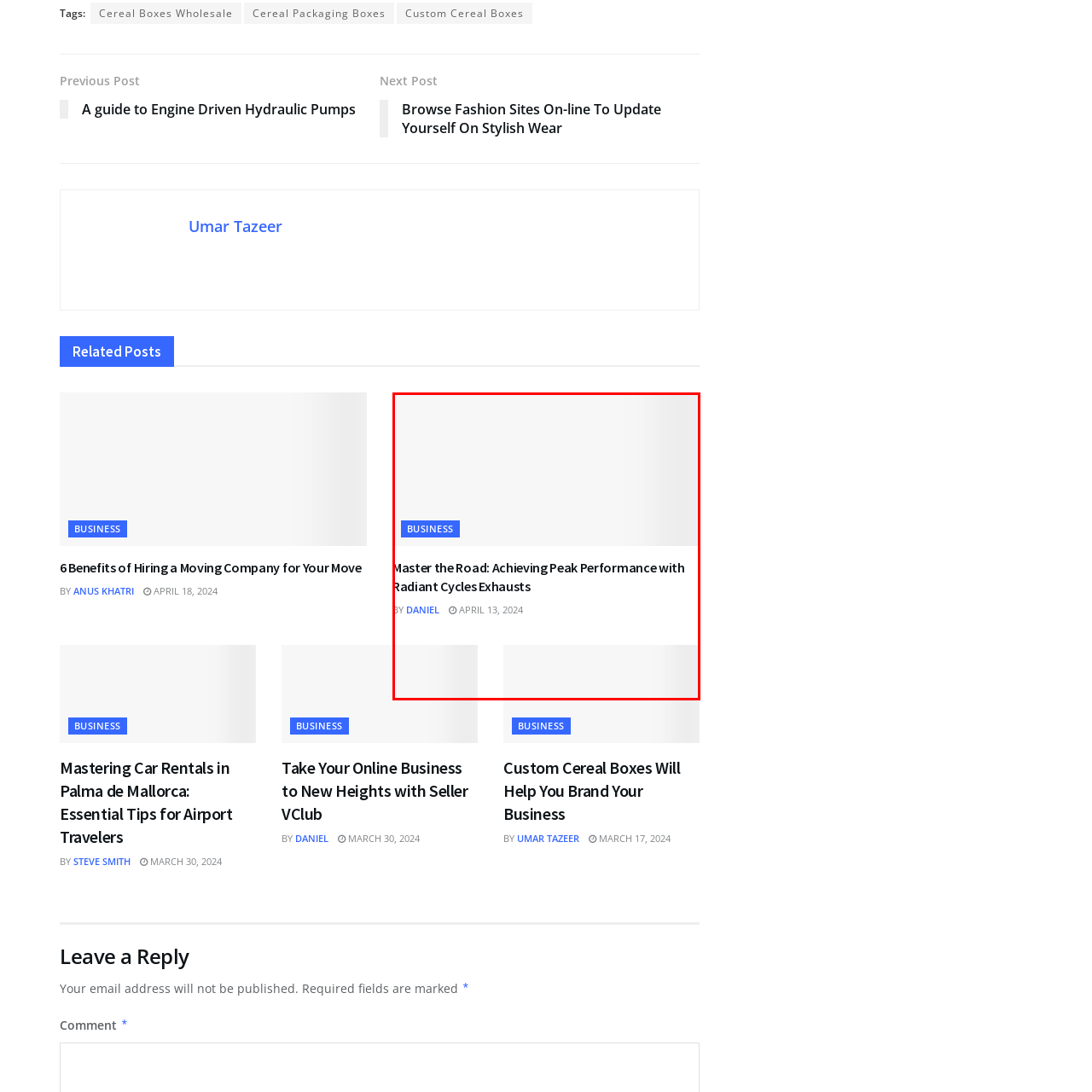In which category is the article published? Focus on the image highlighted by the red bounding box and respond with a single word or a brief phrase.

Business